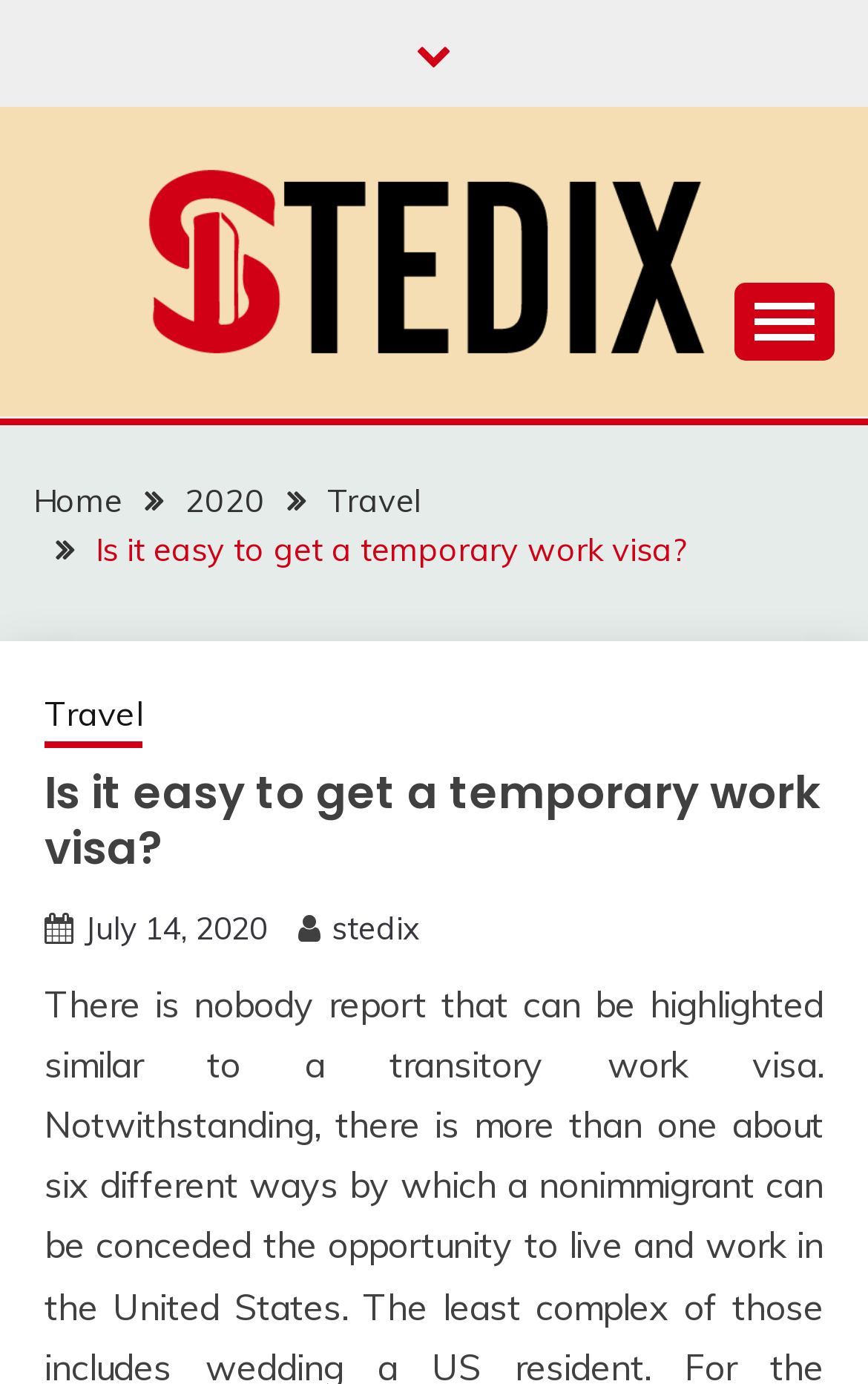Kindly determine the bounding box coordinates of the area that needs to be clicked to fulfill this instruction: "Expand the primary menu".

[0.846, 0.204, 0.962, 0.261]